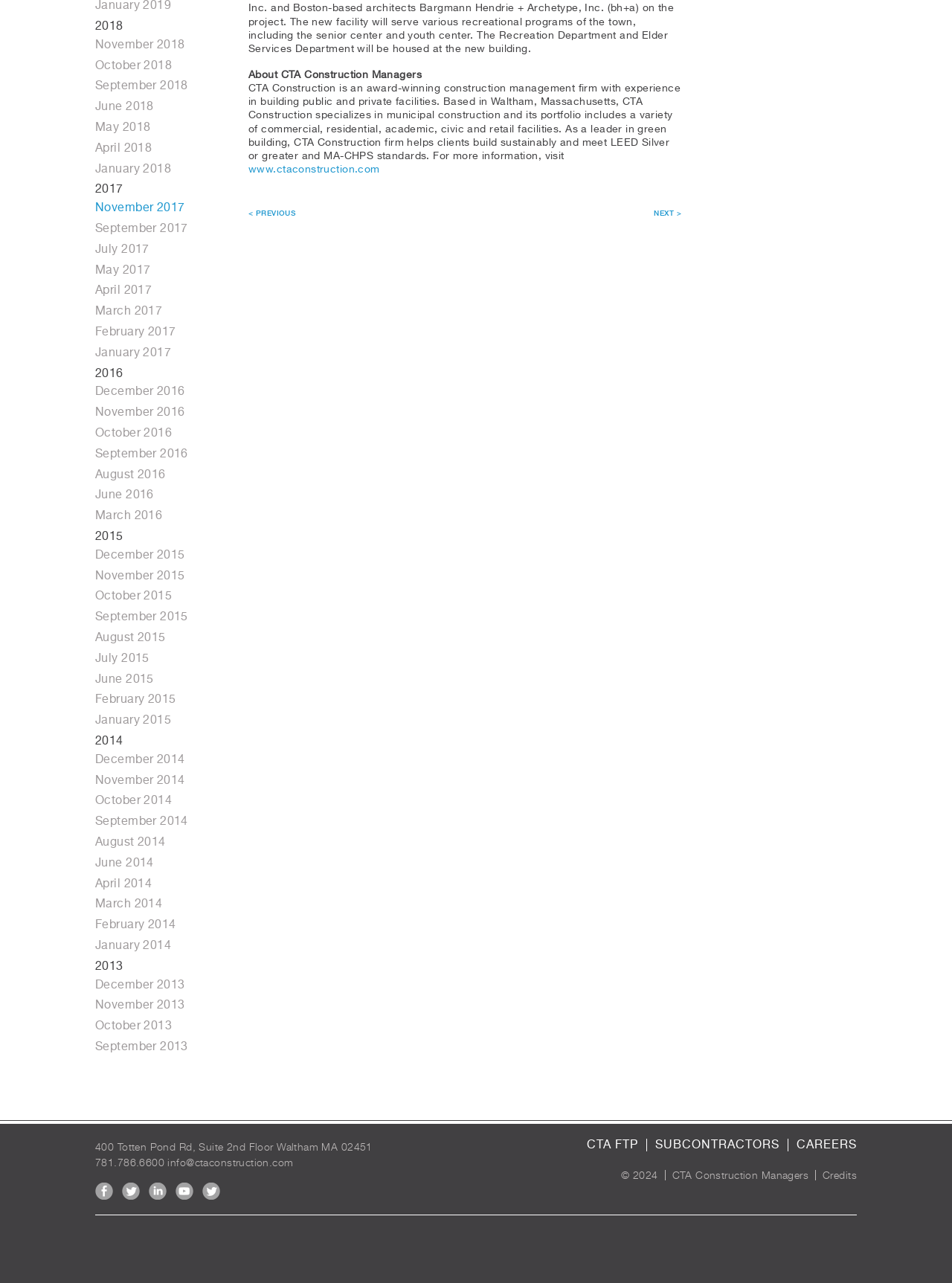Kindly determine the bounding box coordinates for the clickable area to achieve the given instruction: "Visit the company website".

[0.261, 0.128, 0.399, 0.136]